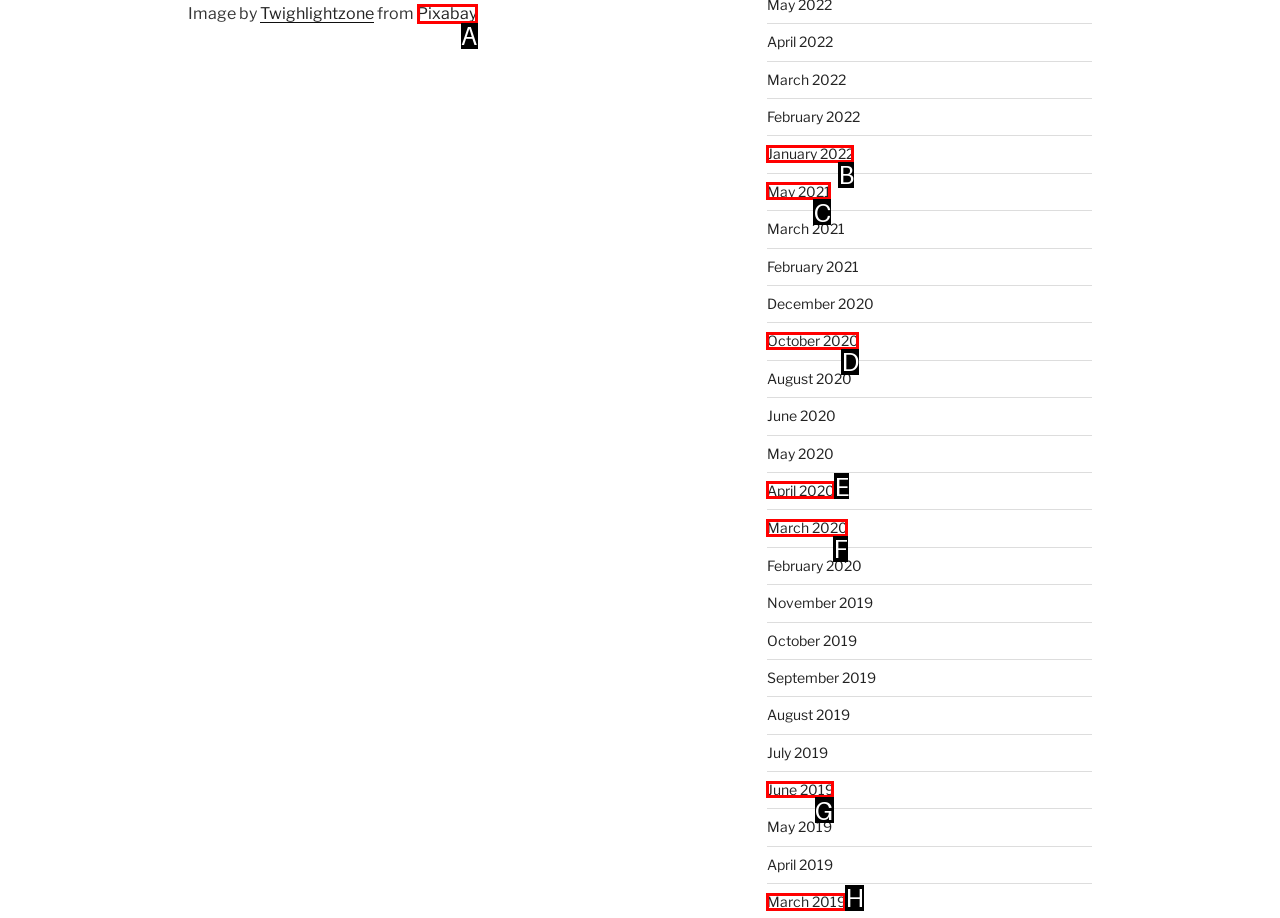Find the appropriate UI element to complete the task: Check images from June 2019. Indicate your choice by providing the letter of the element.

G